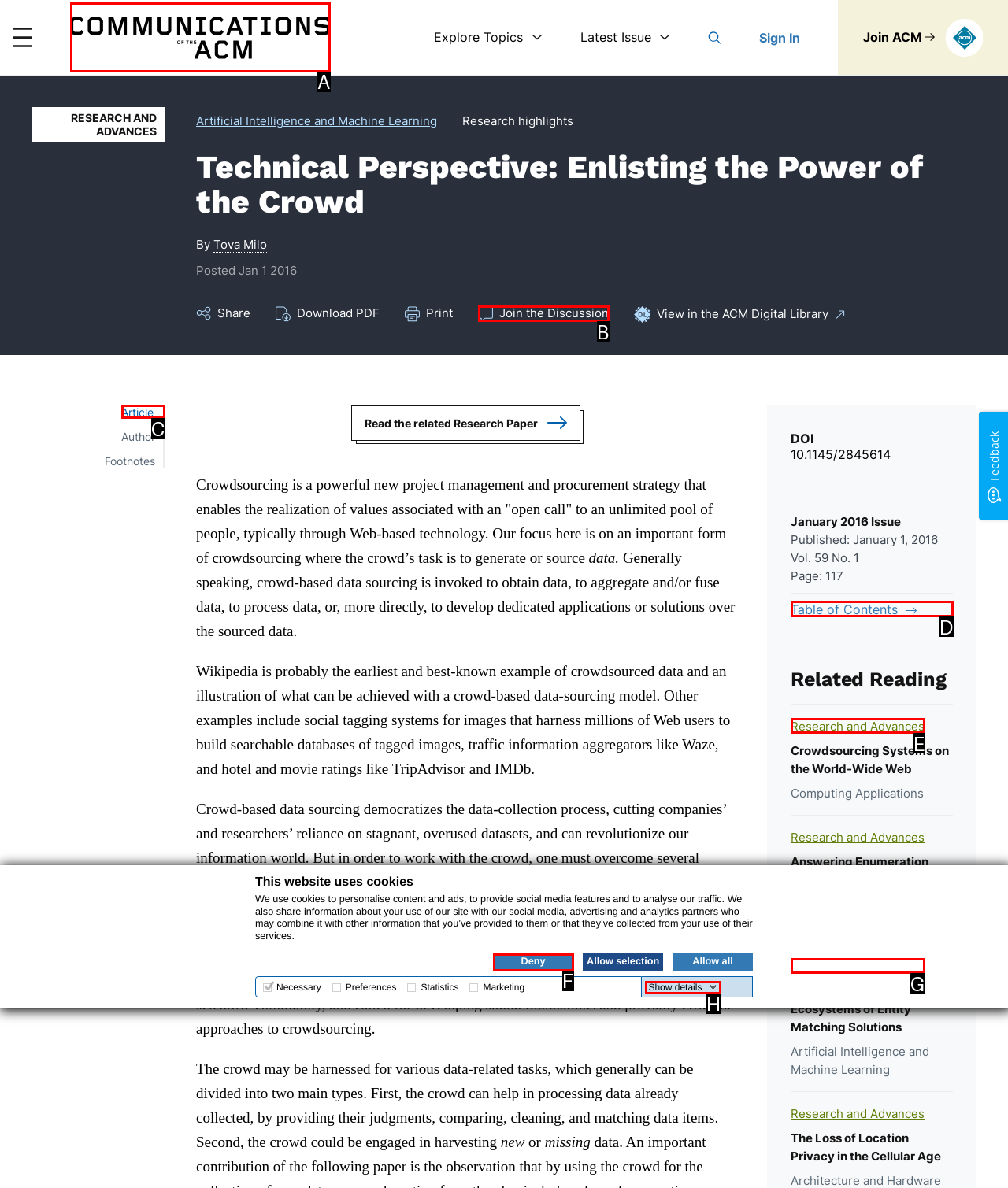Select the letter that aligns with the description: Research and Advances. Answer with the letter of the selected option directly.

G